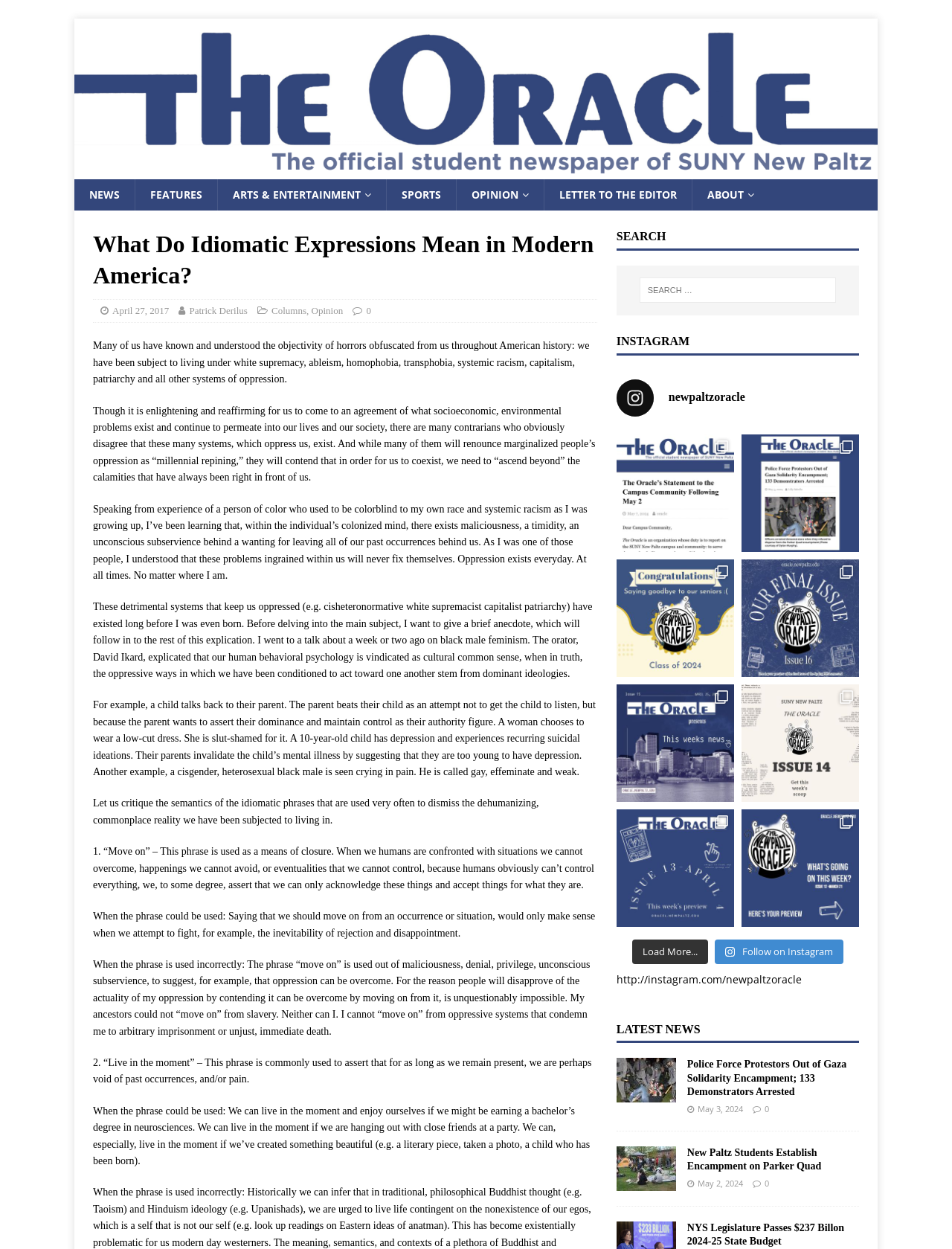Analyze the image and deliver a detailed answer to the question: What is the topic of the article with the heading 'What Do Idiomatic Expressions Mean in Modern America?'?

I determined the answer by reading the text of the article, which discusses the objectivity of horrors obfuscated from us throughout American history, including white supremacy, ableism, homophobia, transphobia, systemic racism, capitalism, and patriarchy. The article also mentions the importance of acknowledging and addressing these problems.